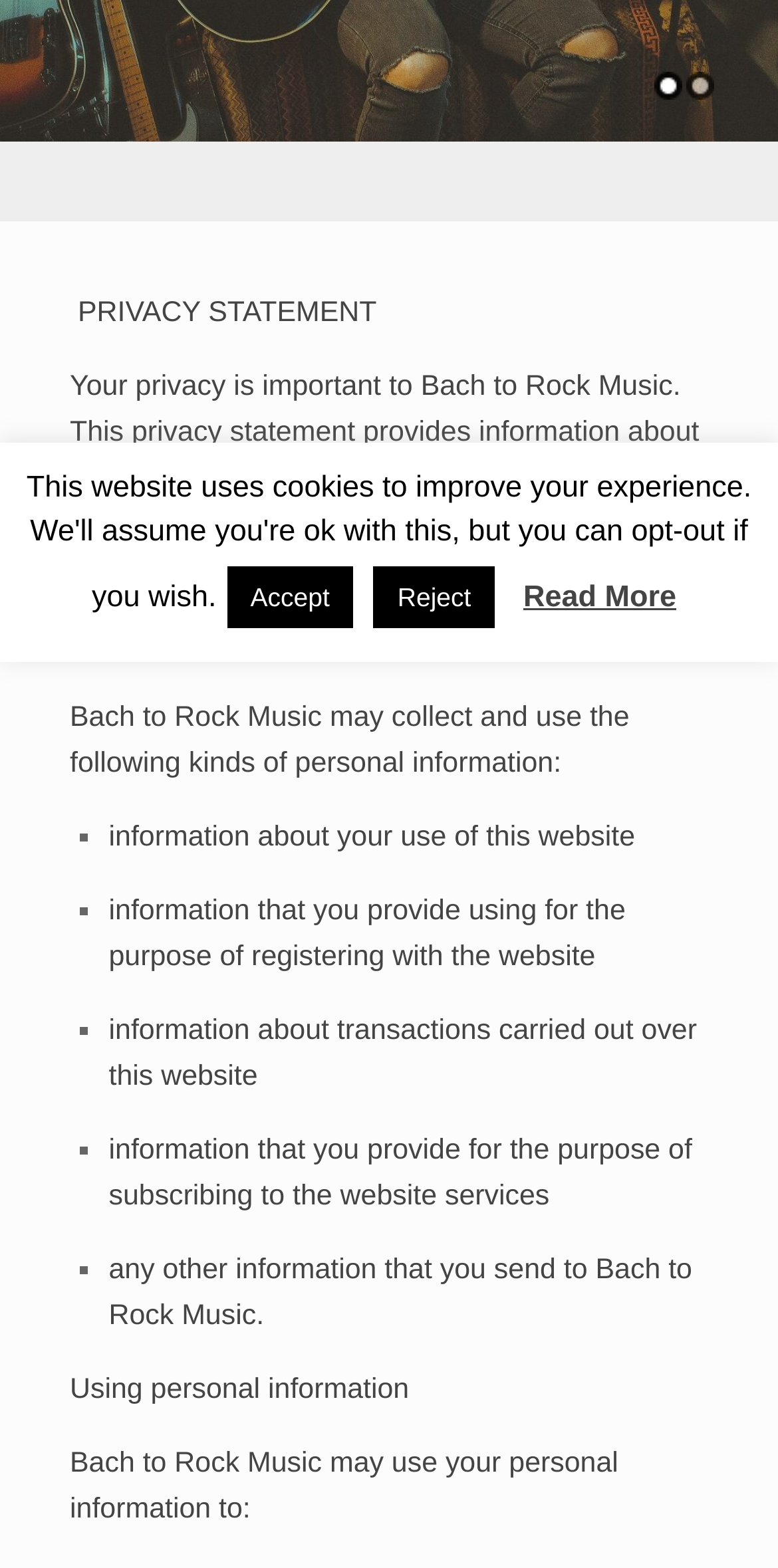Given the description: "Services", determine the bounding box coordinates of the UI element. The coordinates should be formatted as four float numbers between 0 and 1, [left, top, right, bottom].

None